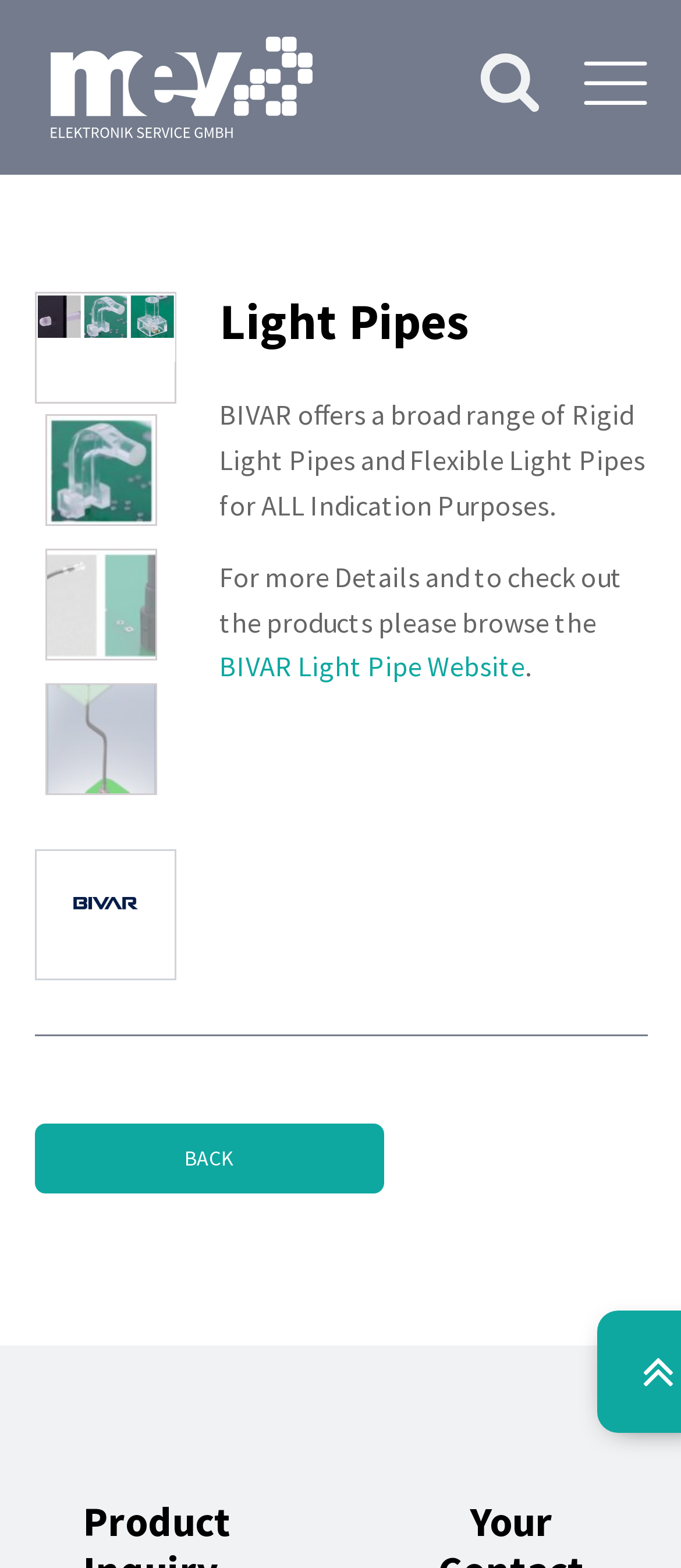Respond to the question below with a concise word or phrase:
Is there a way to go back on this webpage?

Yes